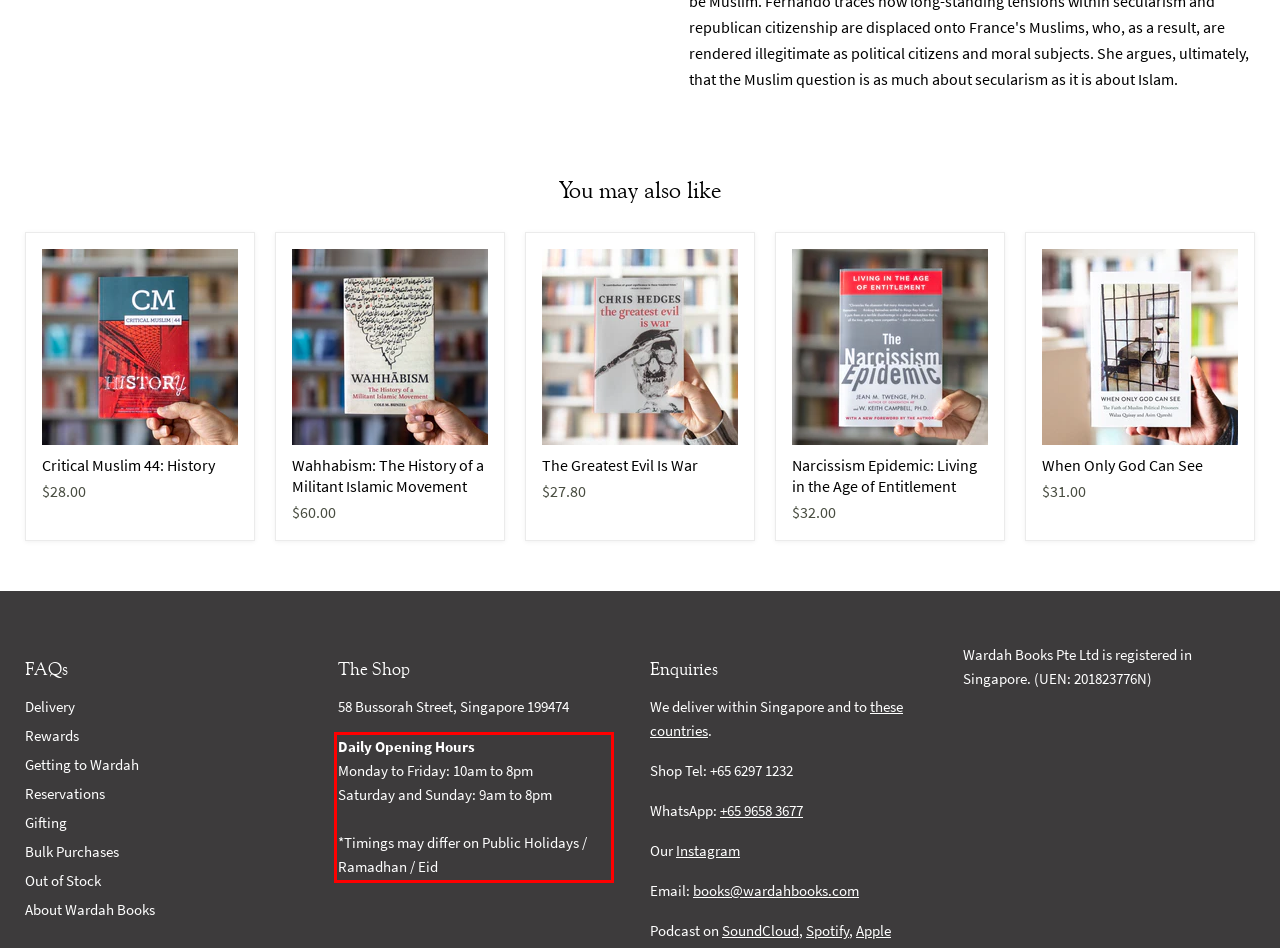Please use OCR to extract the text content from the red bounding box in the provided webpage screenshot.

Daily Opening Hours Monday to Friday: 10am to 8pm Saturday and Sunday: 9am to 8pm *Timings may differ on Public Holidays / Ramadhan / Eid